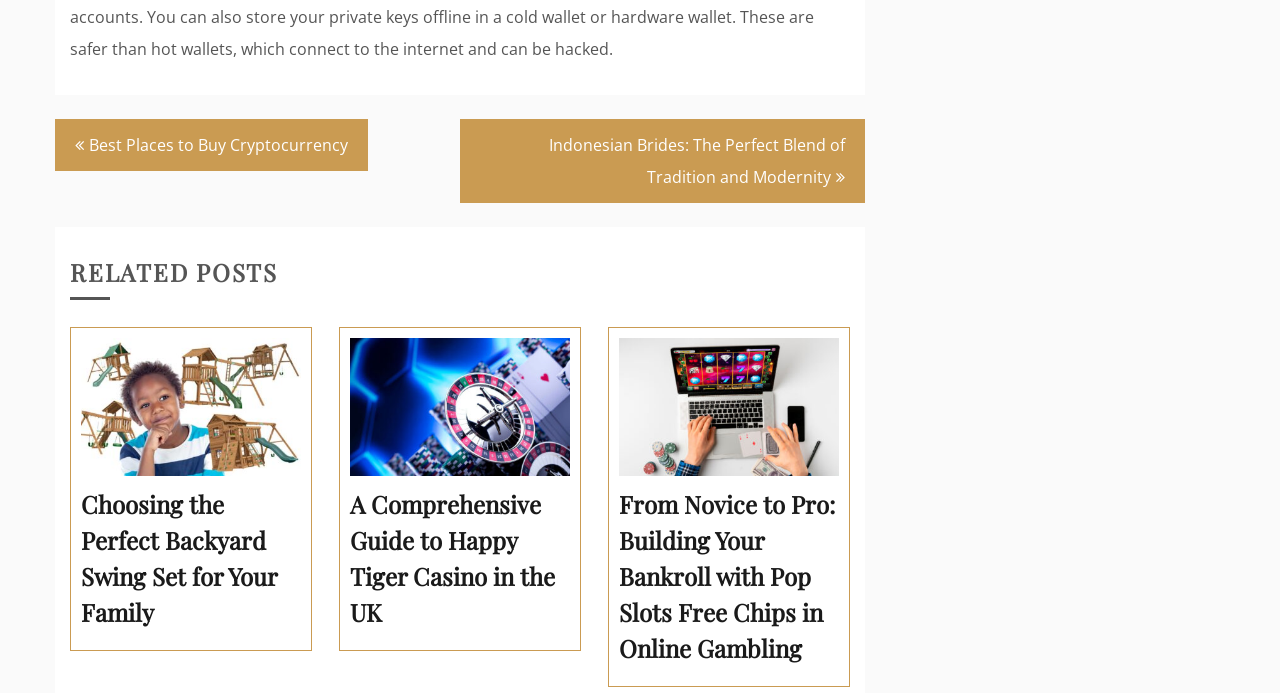Given the description Best Places to Buy Cryptocurrency, predict the bounding box coordinates of the UI element. Ensure the coordinates are in the format (top-left x, top-left y, bottom-right x, bottom-right y) and all values are between 0 and 1.

[0.043, 0.172, 0.288, 0.247]